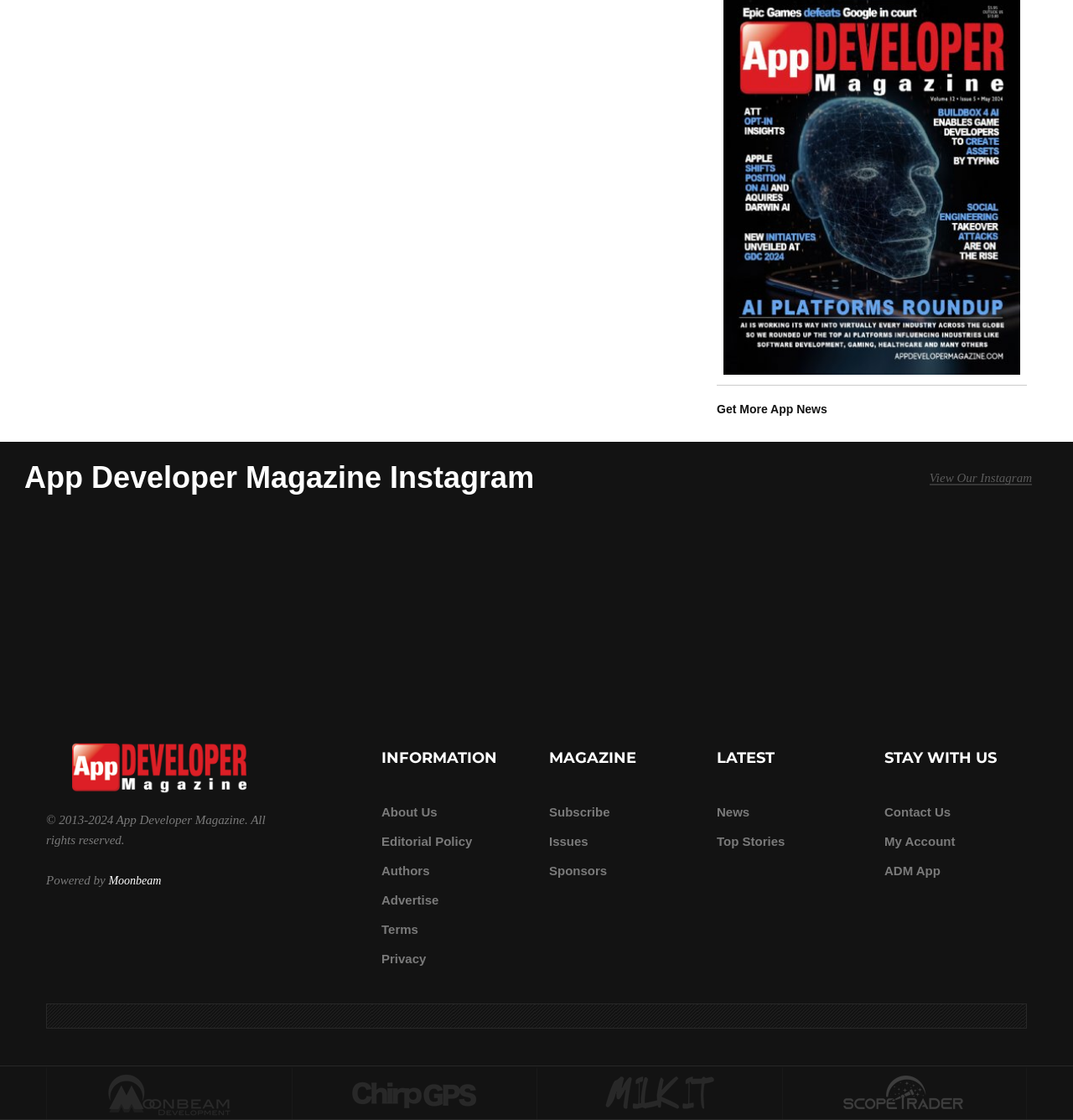Please provide a detailed answer to the question below based on the screenshot: 
What is the name of the company that powers the magazine?

The name of the company that powers the magazine can be found in the link 'Powered by Moonbeam' at the bottom of the webpage, which suggests that Moonbeam is the company behind the magazine.